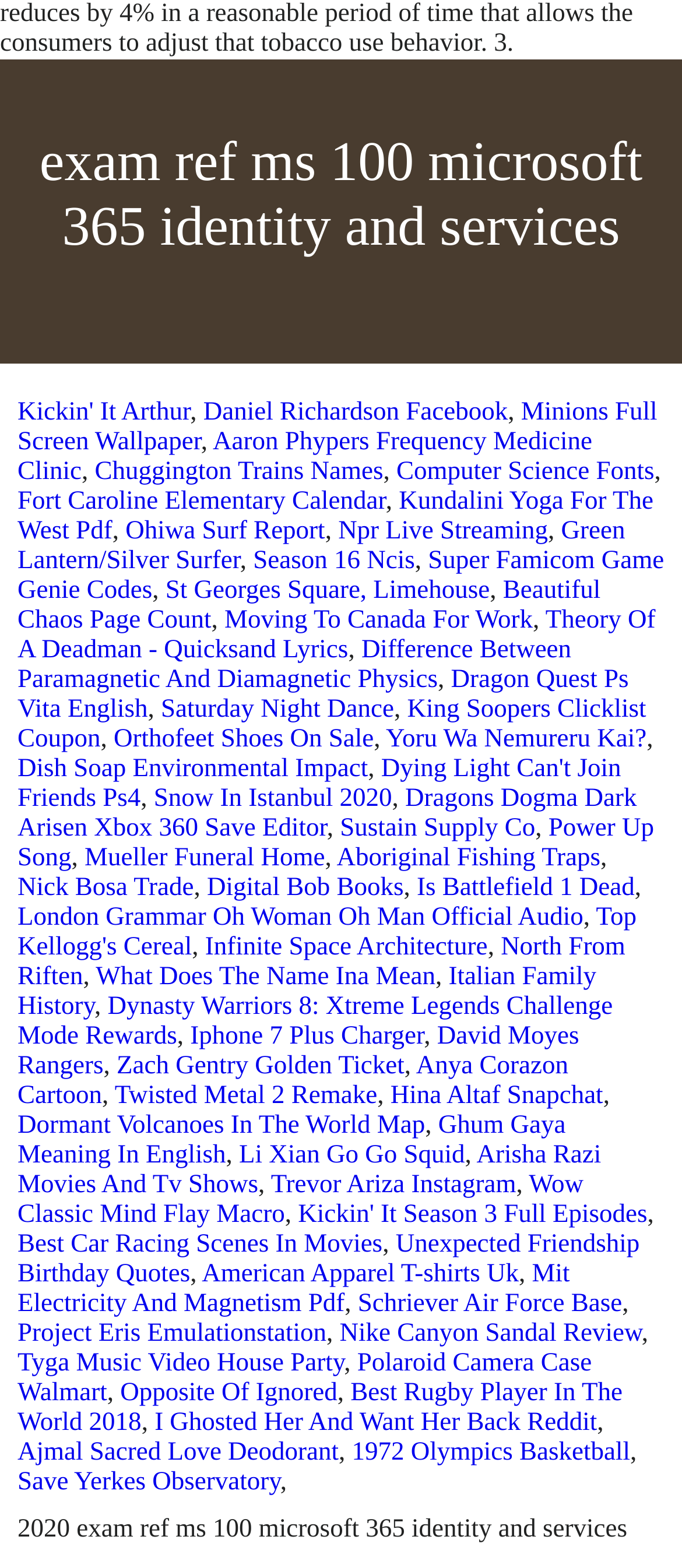Are there any commas on the webpage?
Answer briefly with a single word or phrase based on the image.

yes